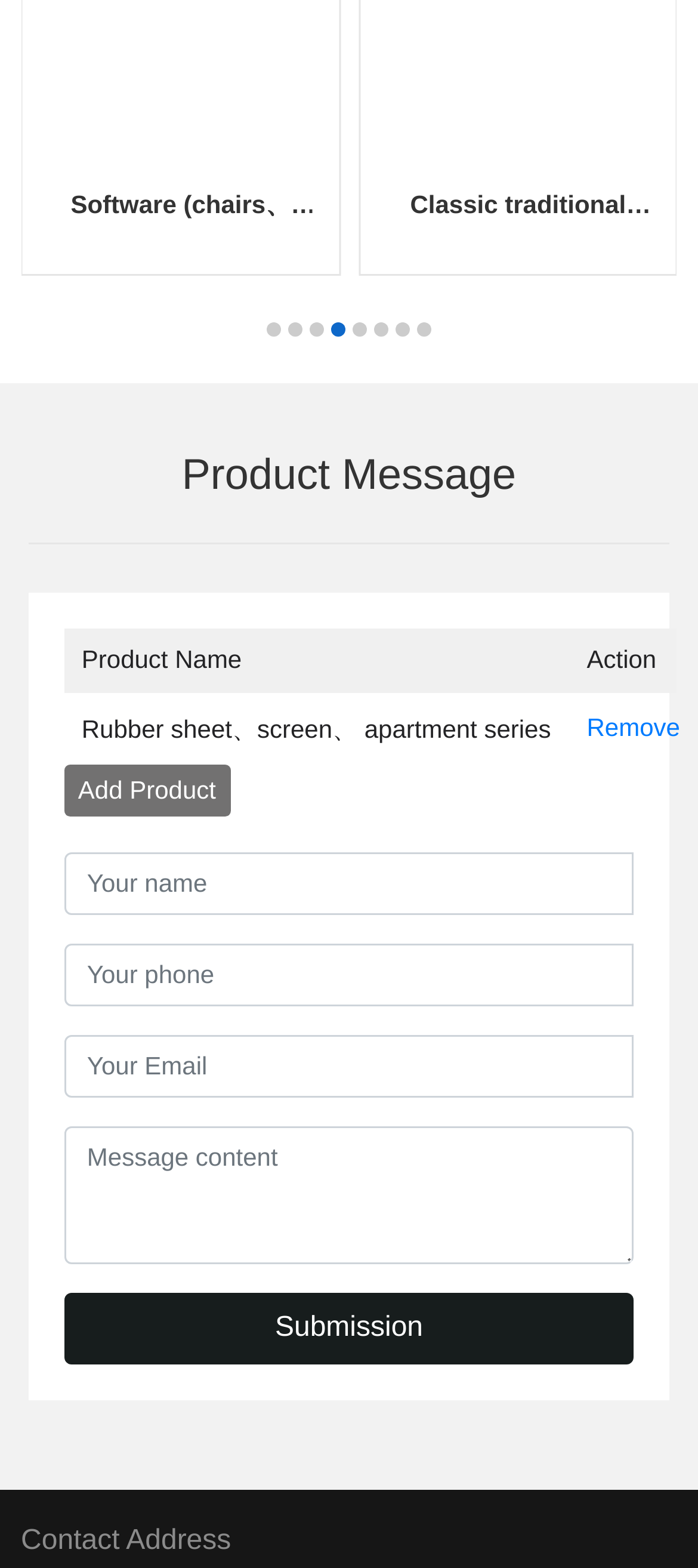Please specify the bounding box coordinates in the format (top-left x, top-left y, bottom-right x, bottom-right y), with values ranging from 0 to 1. Identify the bounding box for the UI component described as follows: Add Product

[0.091, 0.487, 0.33, 0.52]